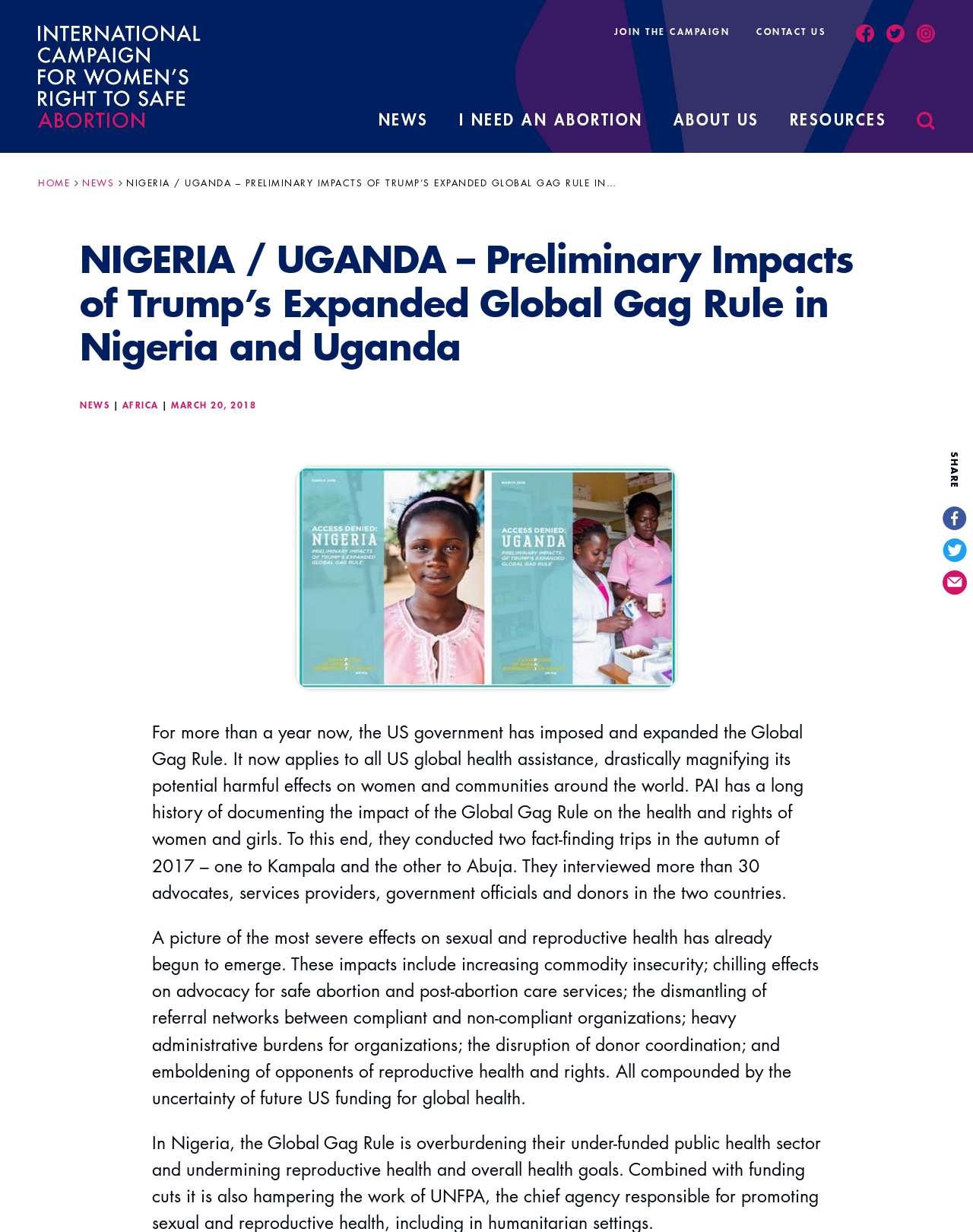Please specify the bounding box coordinates of the region to click in order to perform the following instruction: "Search this site".

[0.942, 0.091, 0.961, 0.124]